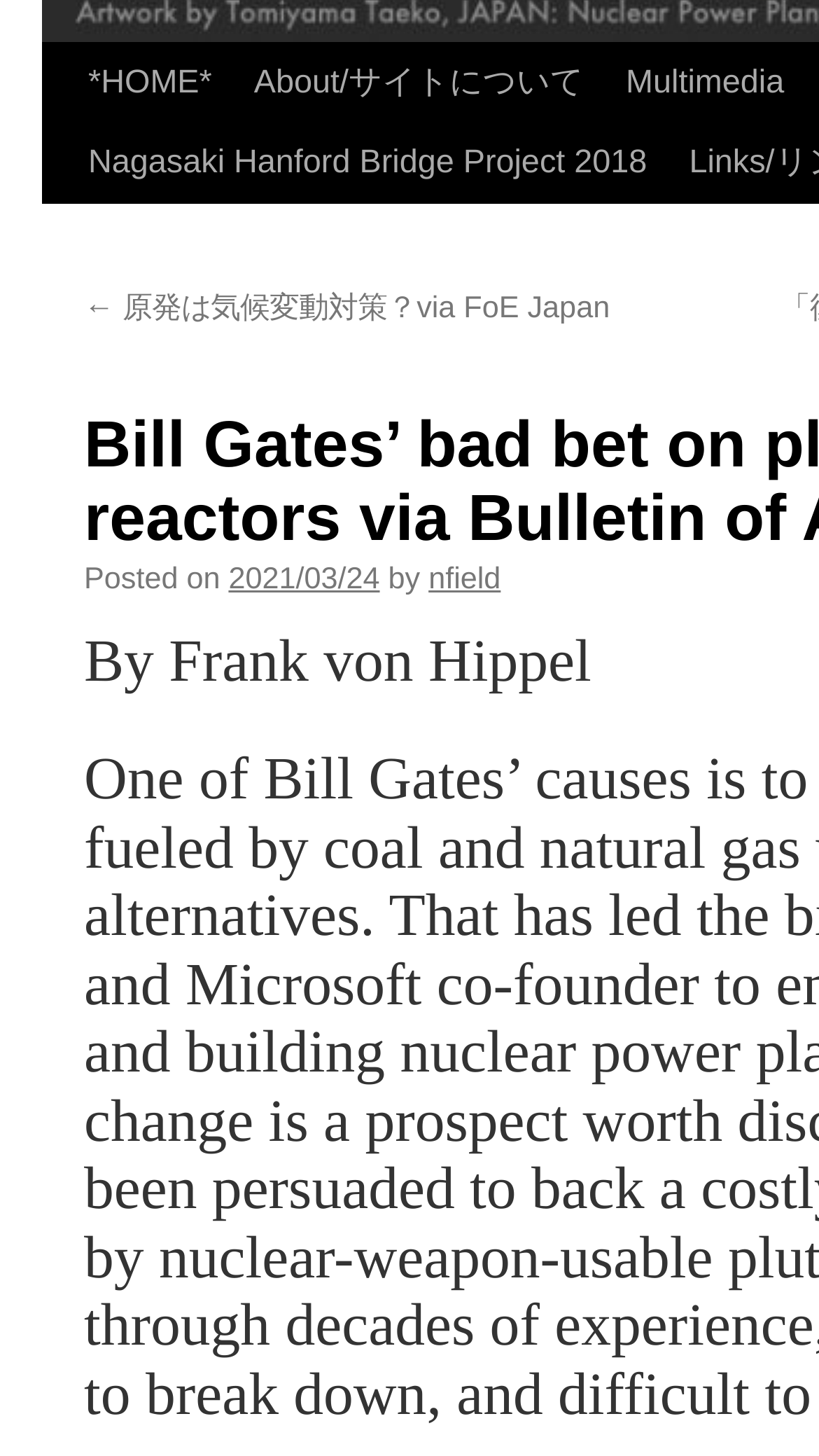Determine the bounding box for the UI element described here: "Skip to content".

[0.049, 0.029, 0.1, 0.193]